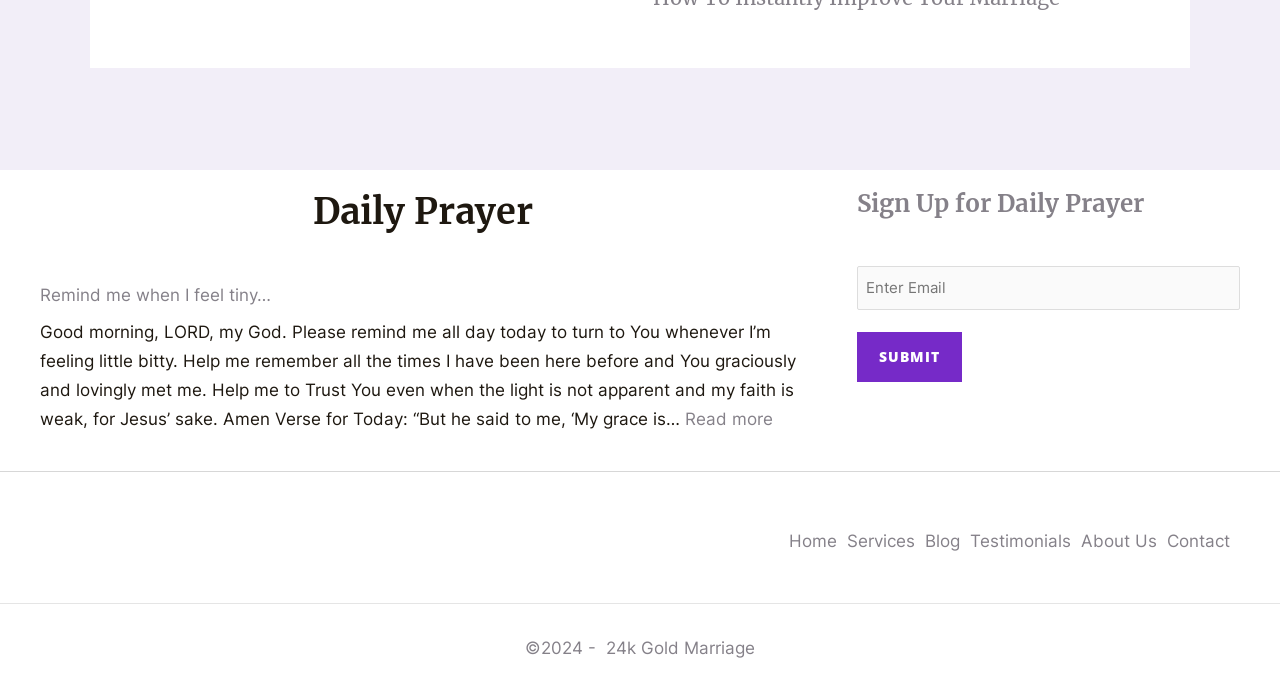What is the copyright year of the website?
Could you please answer the question thoroughly and with as much detail as possible?

The copyright information is located at the bottom of the webpage and is displayed as a static text element. It reads '©2024 - 24k Gold Marriage'.